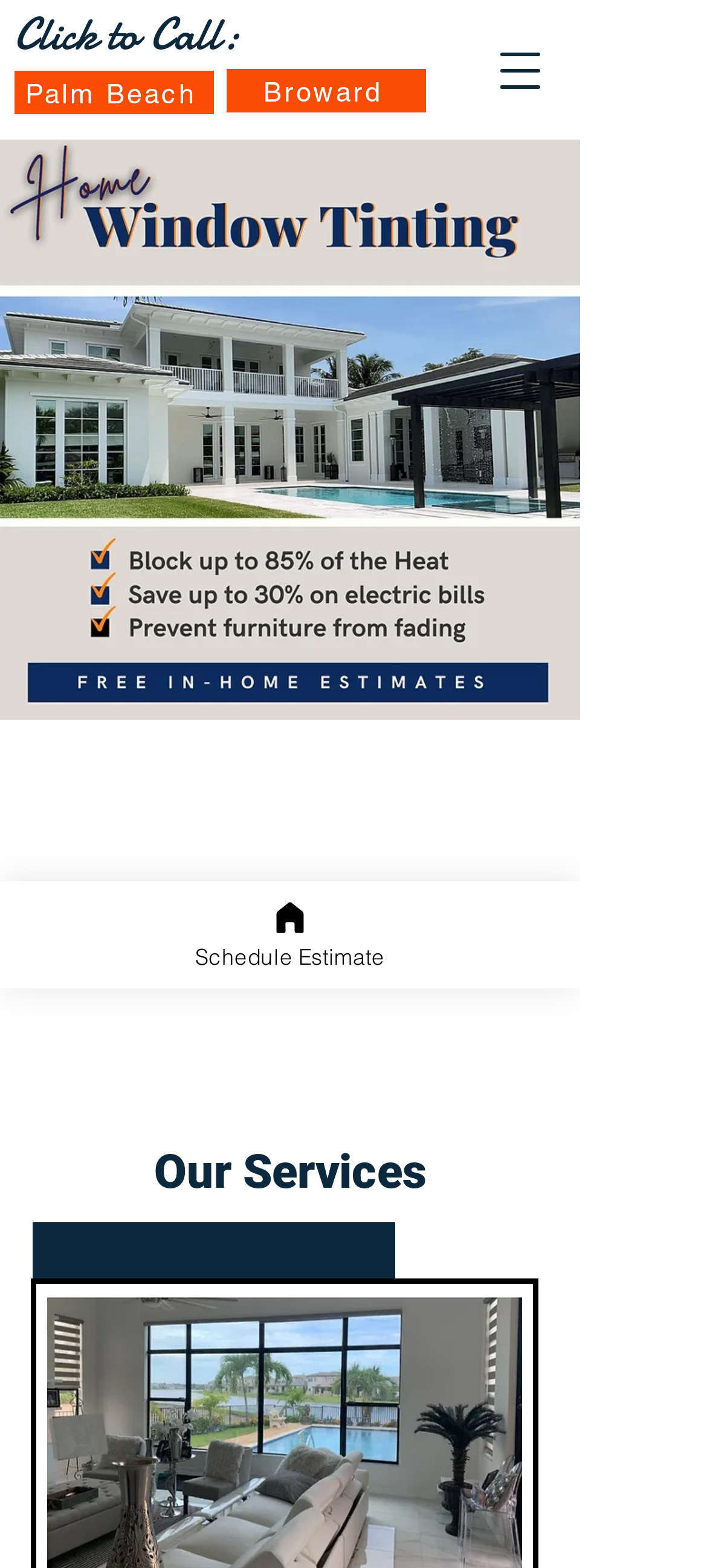What is the title or heading displayed on the webpage?

Click Below to Schedule